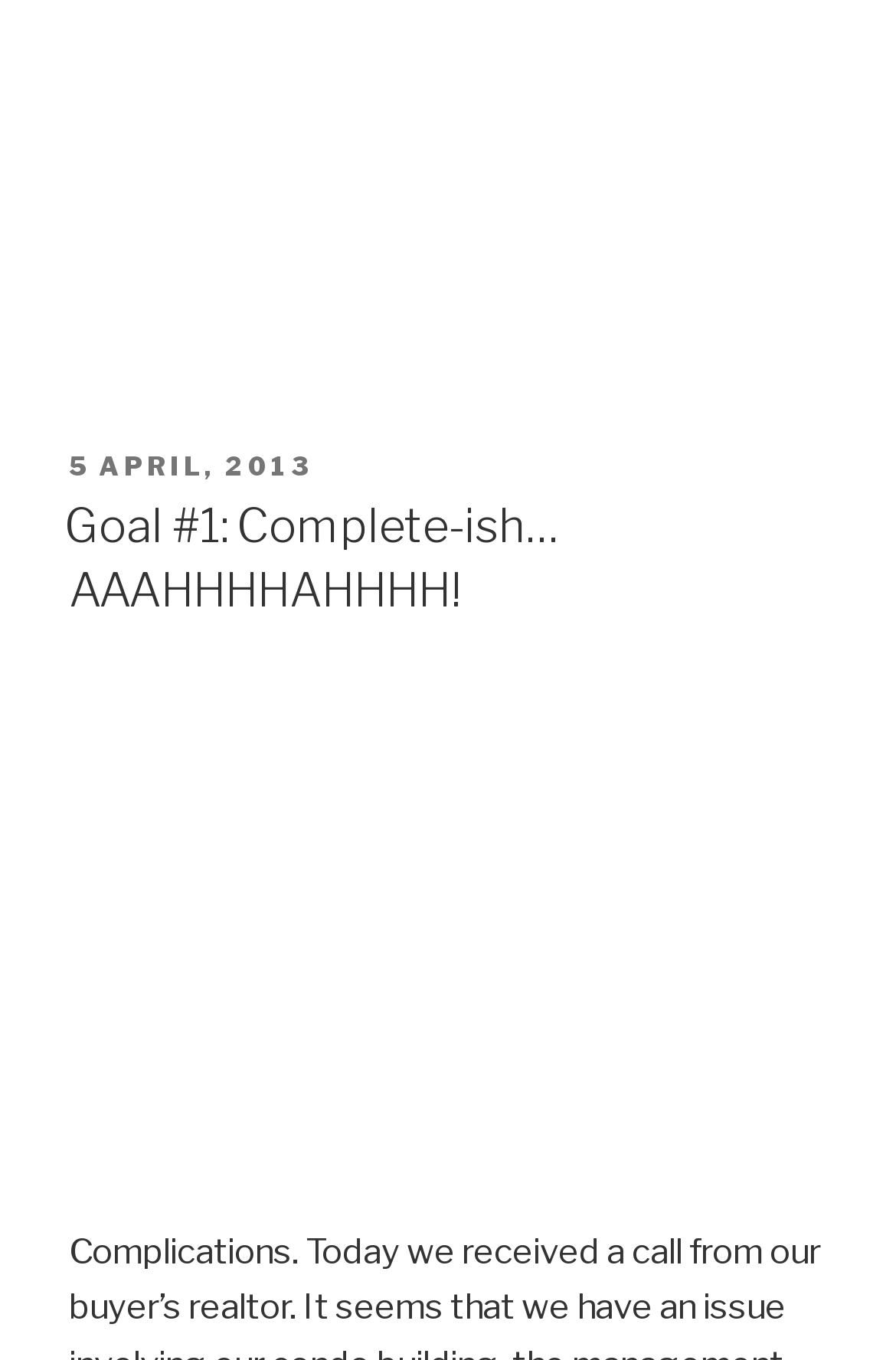Extract the bounding box coordinates for the UI element described by the text: "5 April, 20136 April, 2013". The coordinates should be in the form of [left, top, right, bottom] with values between 0 and 1.

[0.077, 0.331, 0.349, 0.355]